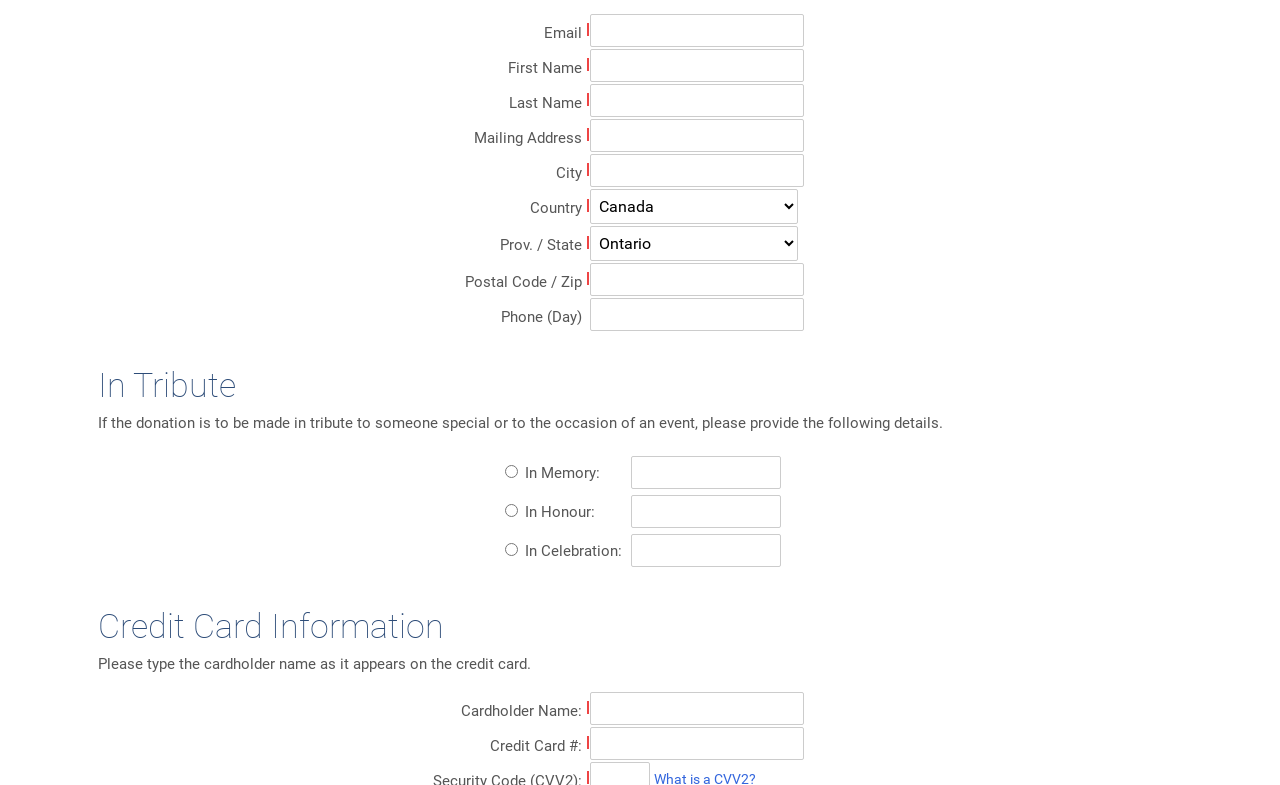Respond with a single word or phrase:
What is the purpose of the 'Email' field?

To enter email address